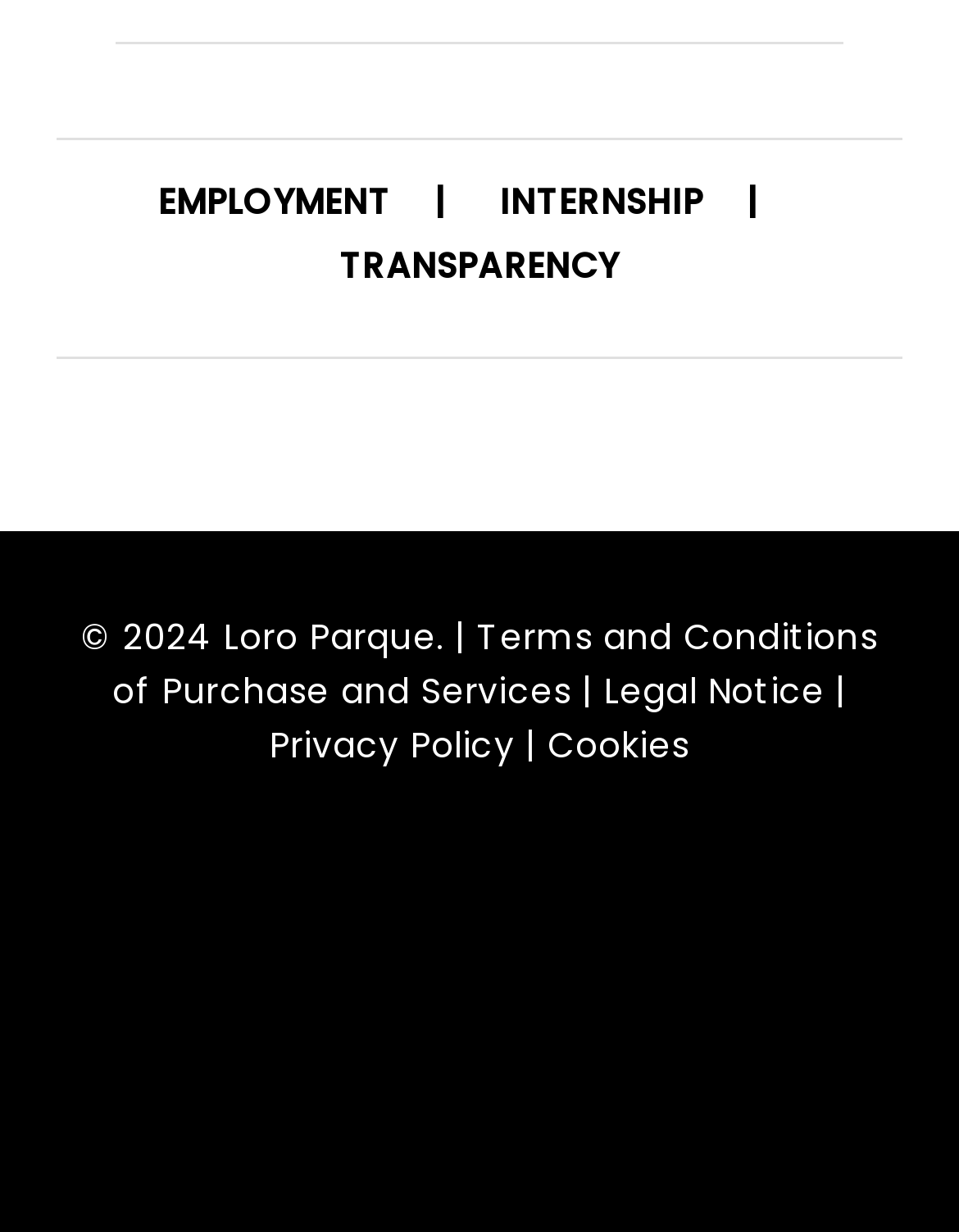Provide the bounding box coordinates of the HTML element this sentence describes: "The Ultrarunner’s Crew". The bounding box coordinates consist of four float numbers between 0 and 1, i.e., [left, top, right, bottom].

None